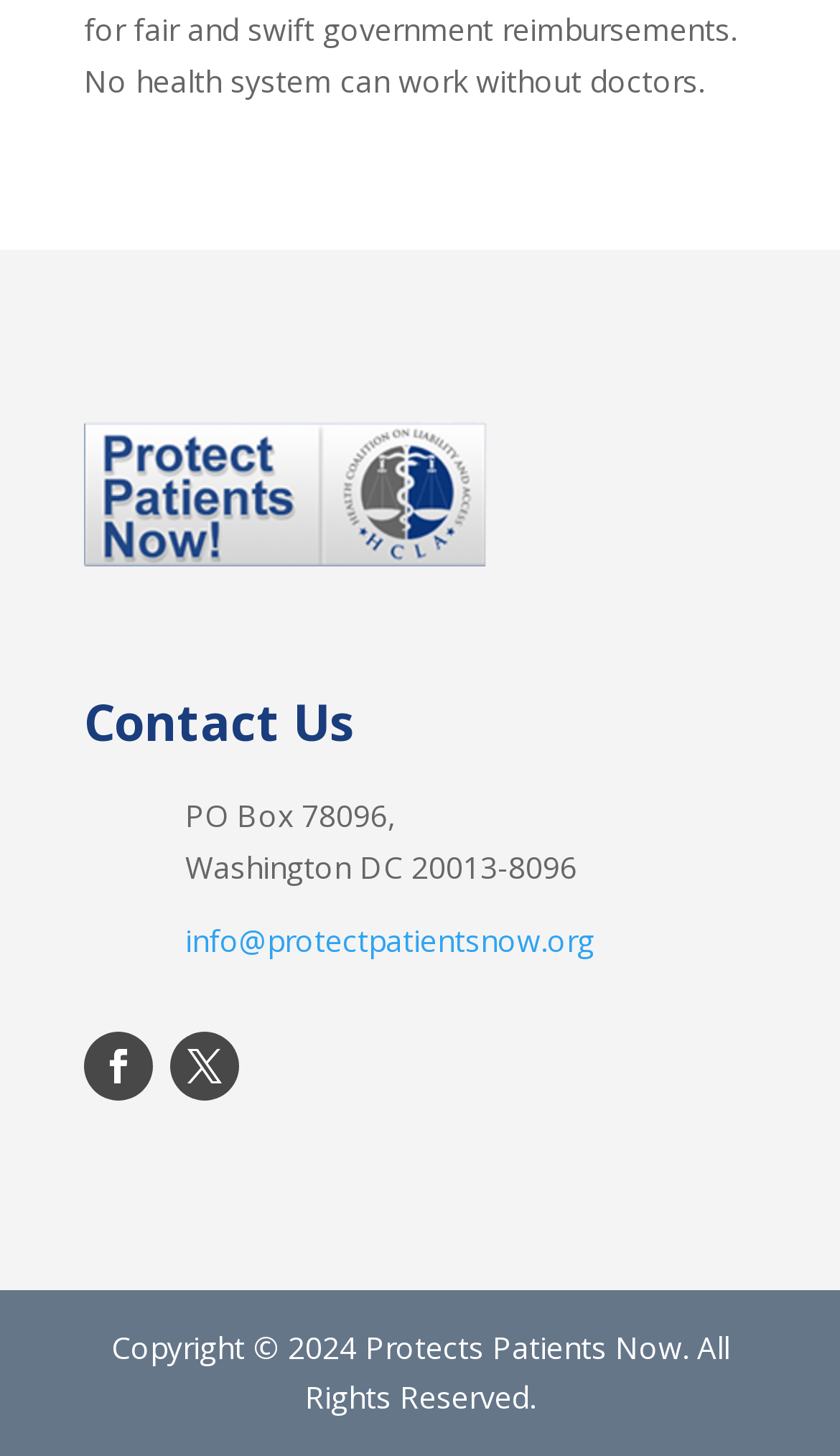What is the email address of Protect Patients Now?
Please use the image to deliver a detailed and complete answer.

I found the email address by looking at the LayoutTable element with ID 111, which contains two elements. The second element is a link with the email address 'info@protectpatientsnow.org'.